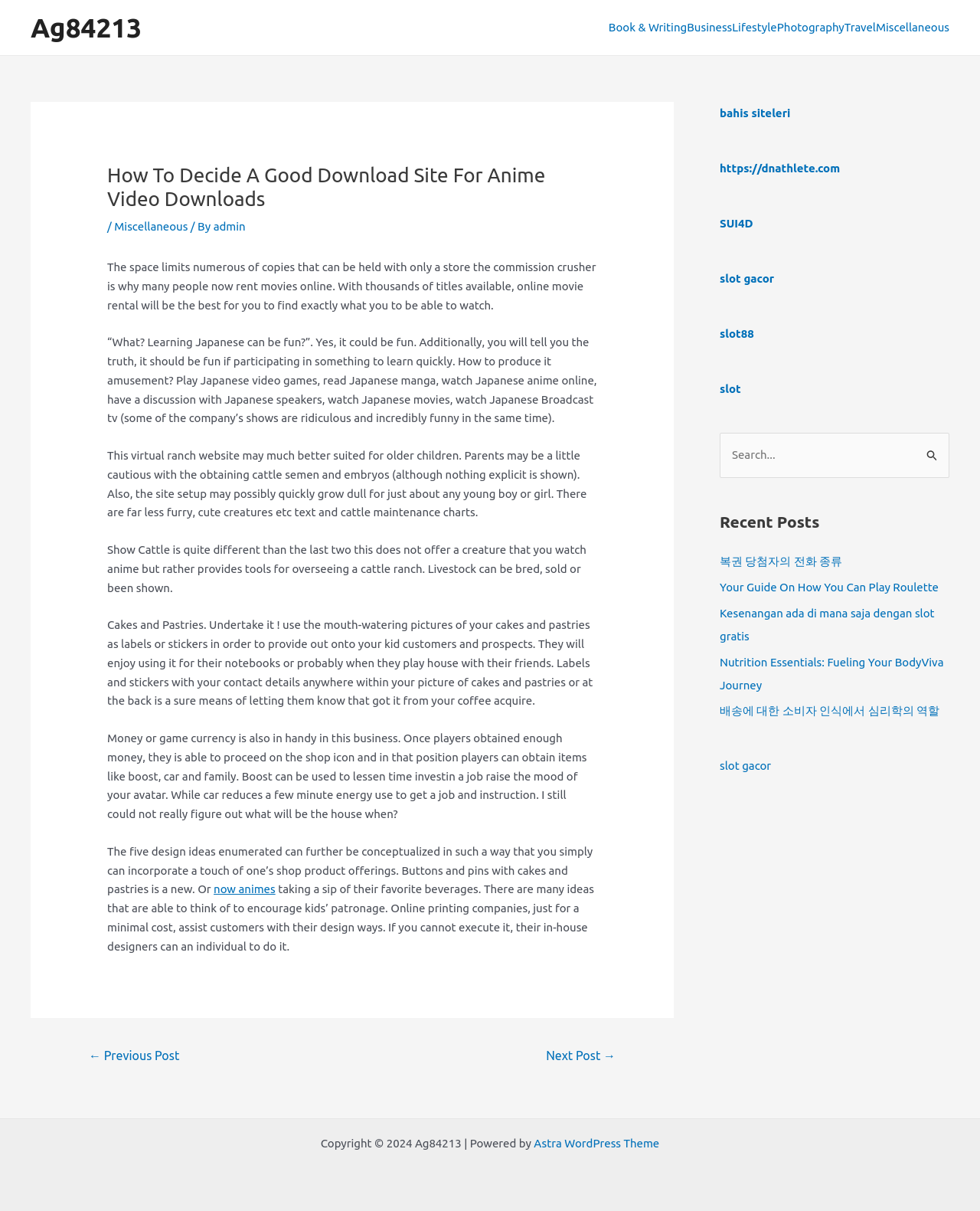Locate the bounding box coordinates of the element you need to click to accomplish the task described by this instruction: "Click the 'Miscellaneous' link in the main menu".

[0.621, 0.001, 0.701, 0.045]